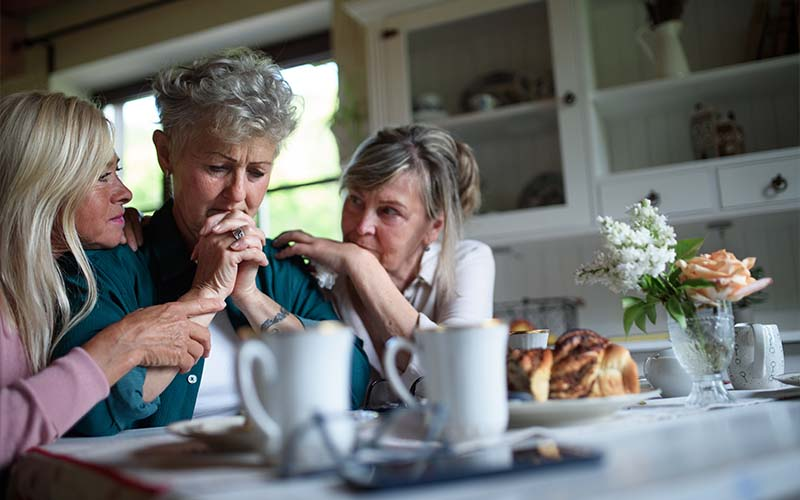What is on the table?
Provide an in-depth and detailed explanation in response to the question.

The table is adorned with white mugs, pastries, and delicate floral arrangements, evoking a sense of intimacy and connection.